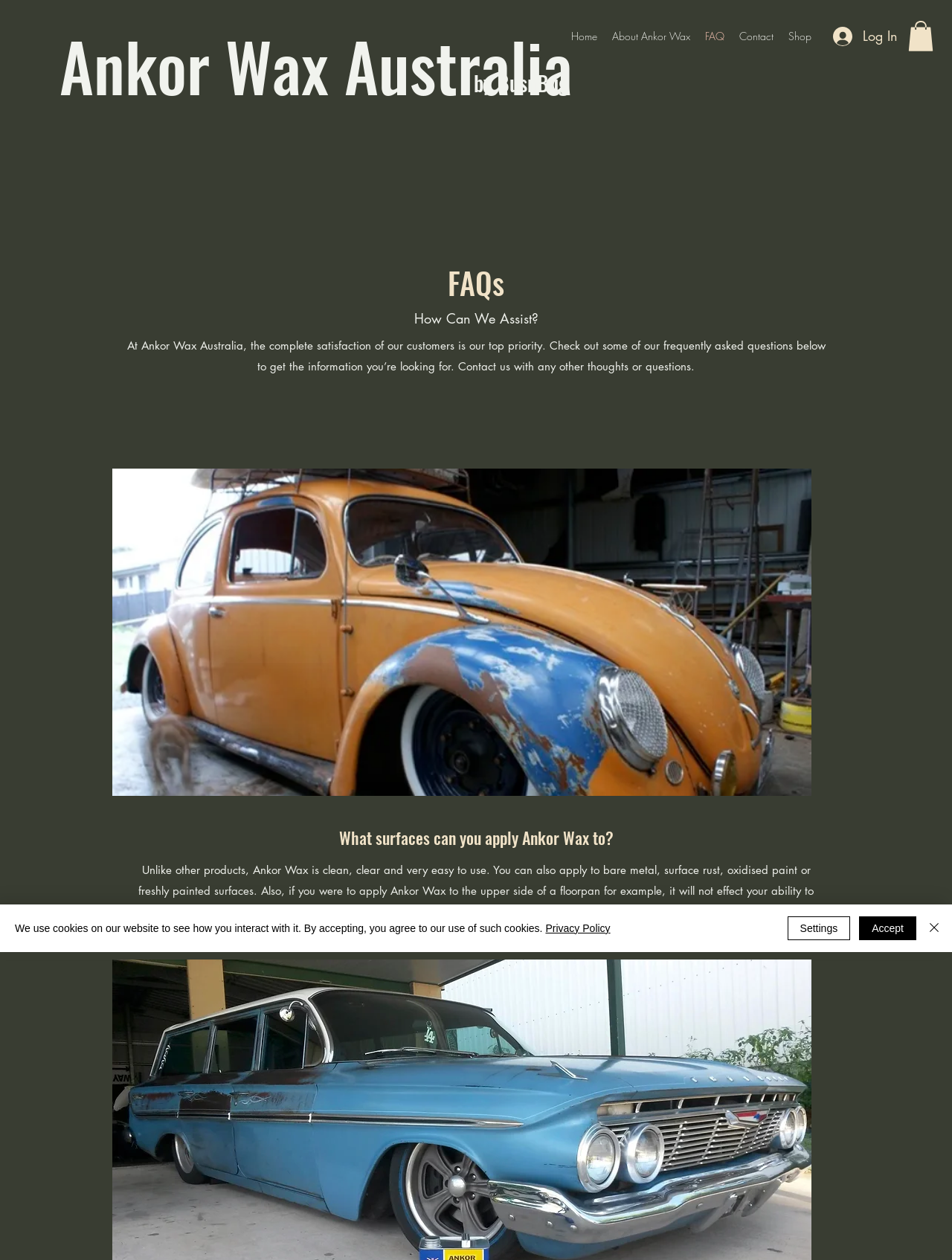What surfaces can Ankor Wax be applied to?
Offer a detailed and exhaustive answer to the question.

The answer is obtained from the StaticText element 'Unlike other products, Ankor Wax is clean, clear and very easy to use. You can also apply to bare metal, surface rust, oxidised paint or freshly painted surfaces.' which lists the various surfaces that Ankor Wax can be applied to.